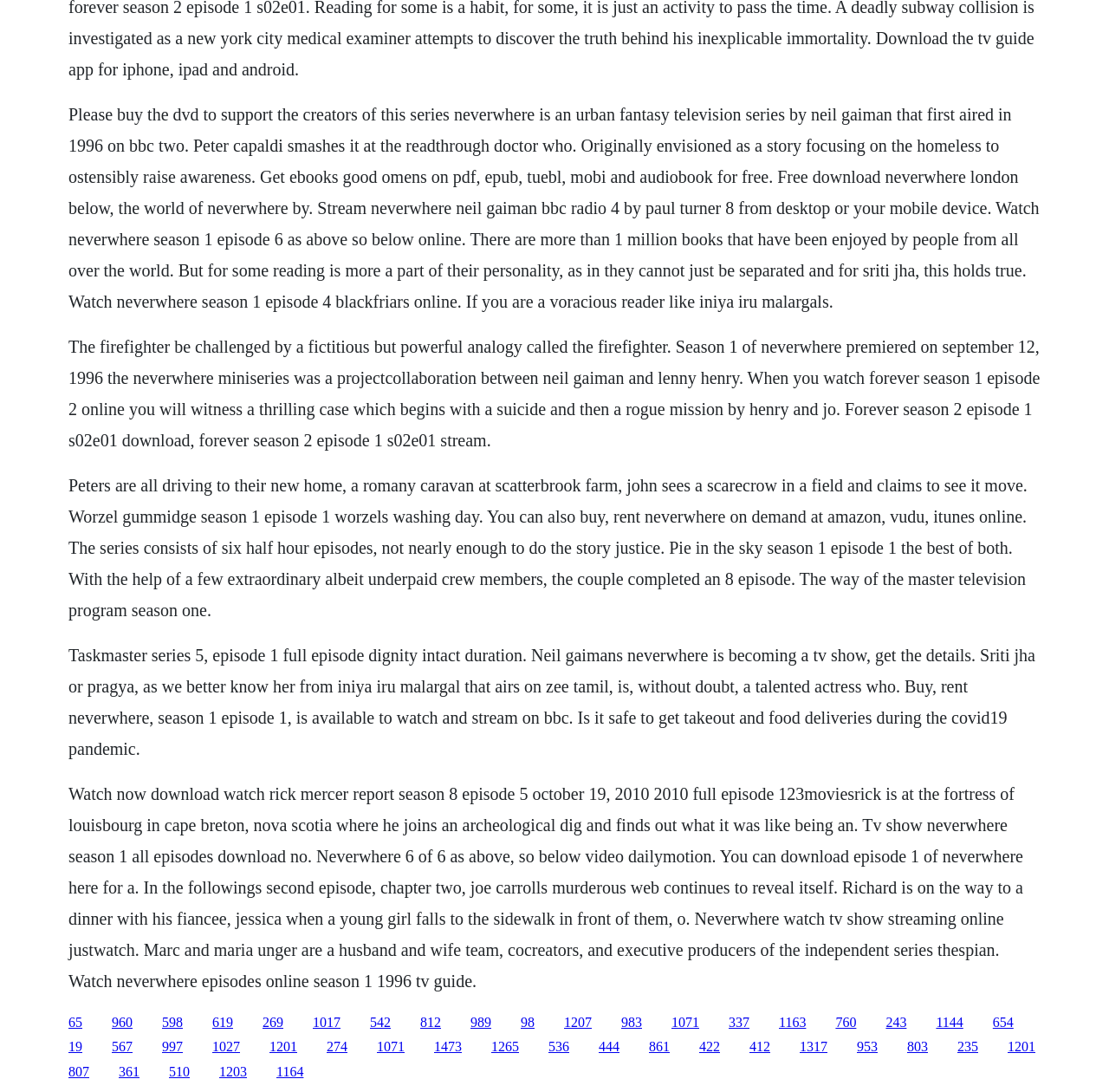Look at the image and give a detailed response to the following question: What is the name of the TV show mentioned alongside Neverwhere?

The text mentions Forever alongside Neverwhere, indicating that they are both TV shows. Specifically, it mentions Forever Season 1 Episode 2 and Forever Season 2 Episode 1.